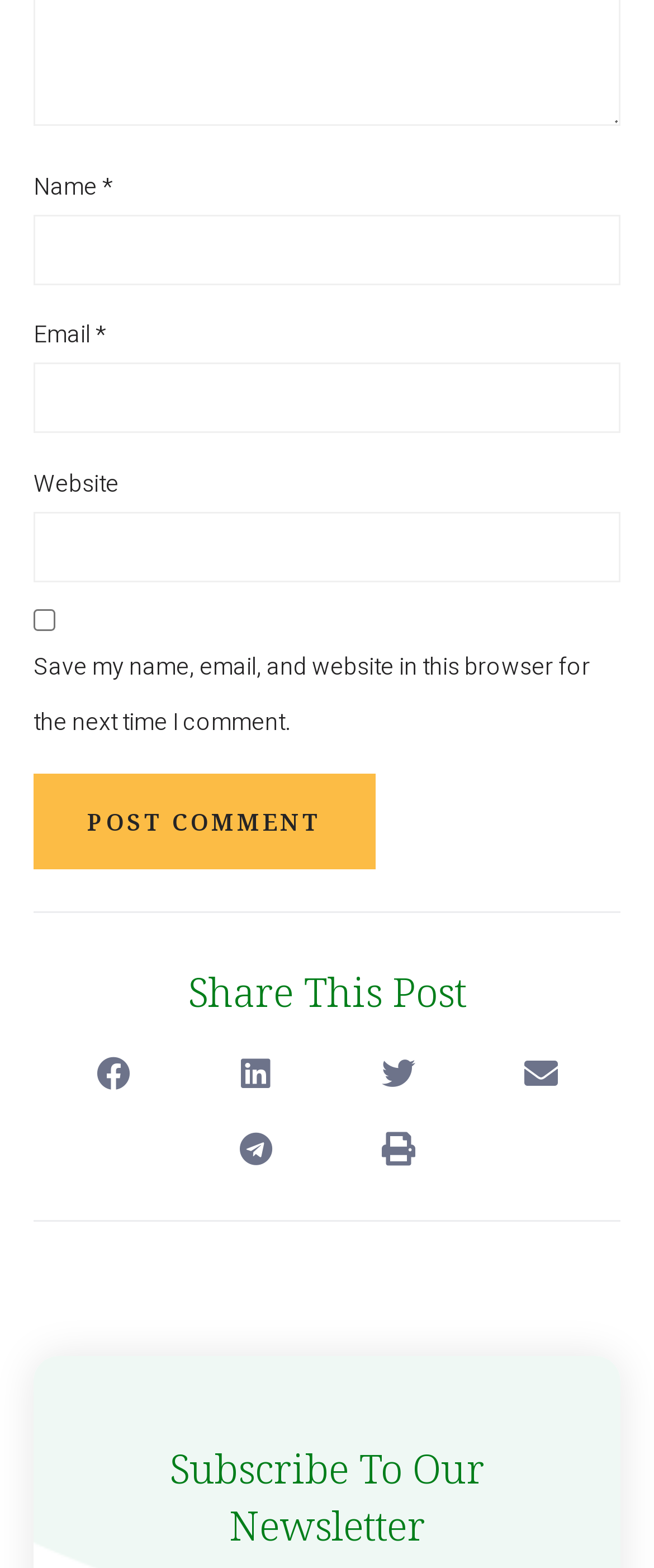Identify the bounding box coordinates for the region to click in order to carry out this instruction: "Share on facebook". Provide the coordinates using four float numbers between 0 and 1, formatted as [left, top, right, bottom].

[0.115, 0.661, 0.231, 0.709]